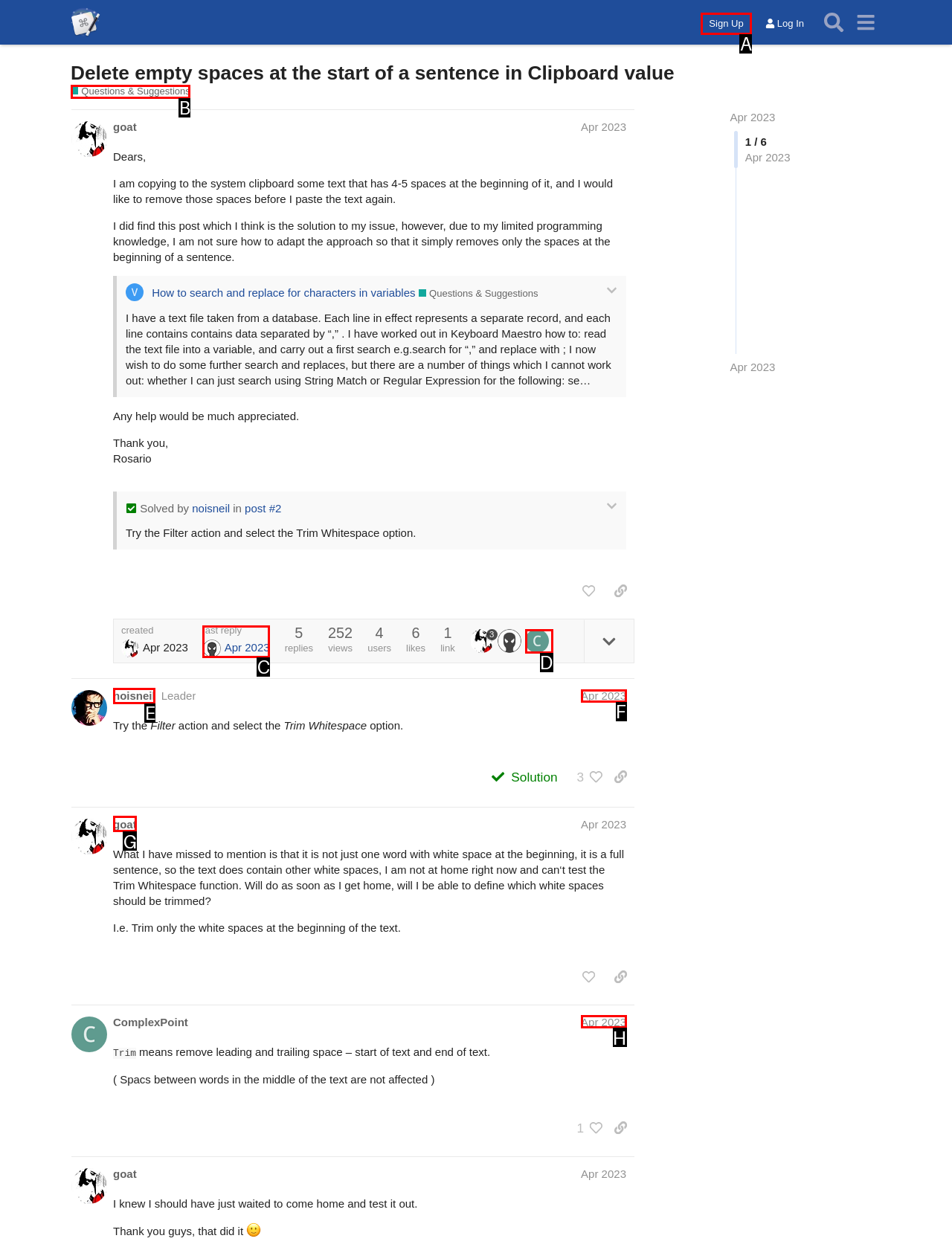Find the HTML element that matches the description provided: last replyApr 2023
Answer using the corresponding option letter.

C